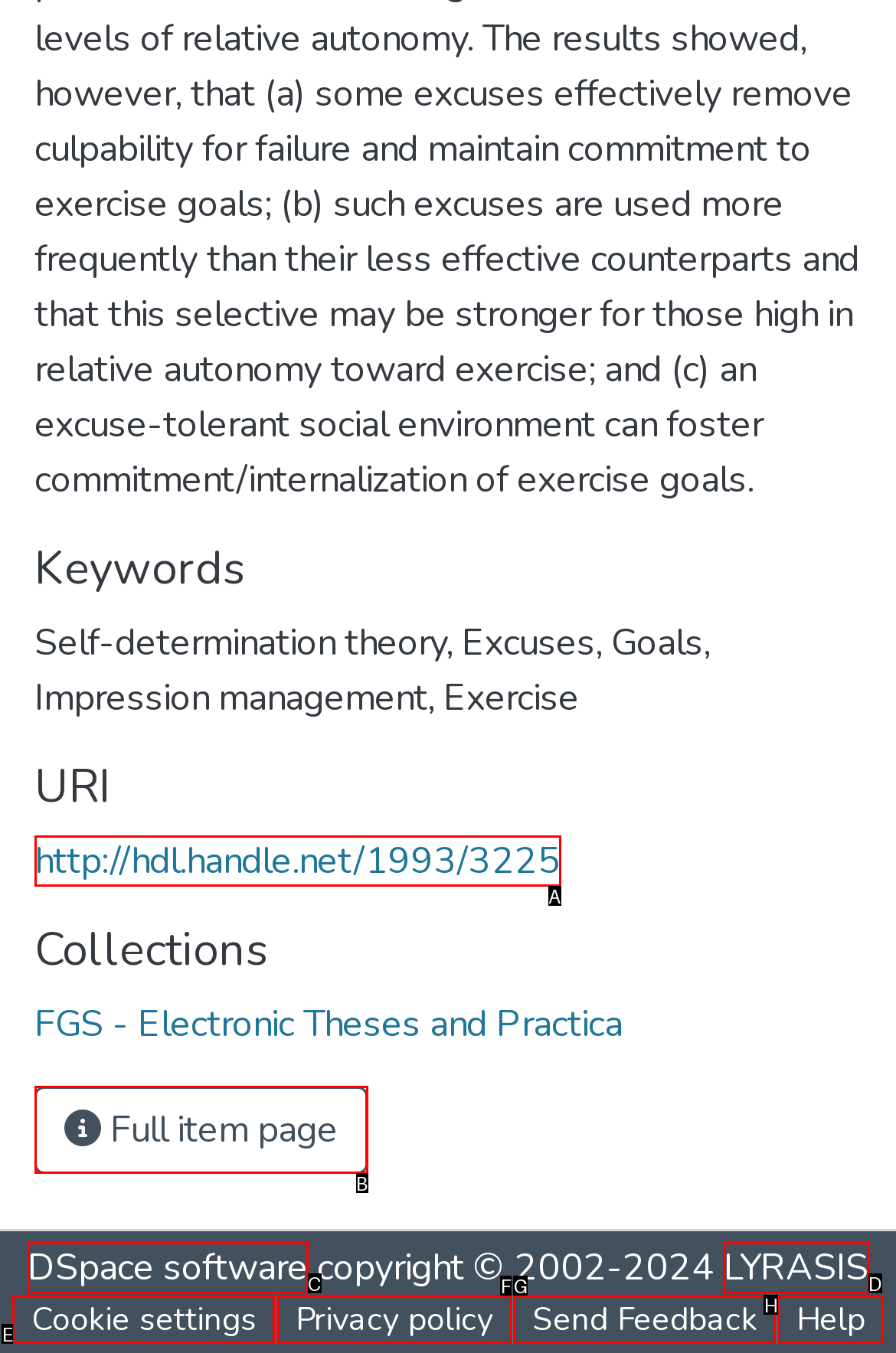From the available choices, determine which HTML element fits this description: Full item page Respond with the correct letter.

B